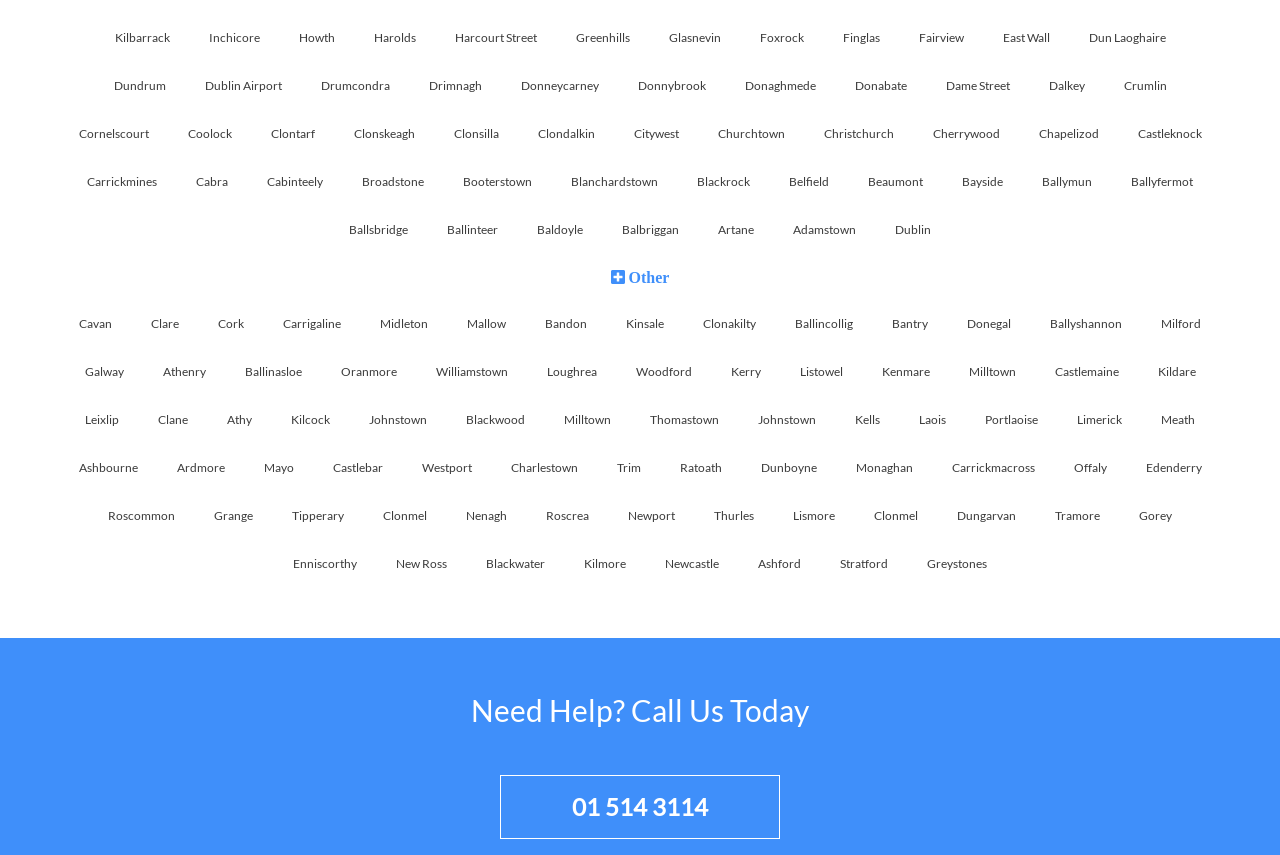Provide a brief response to the question below using a single word or phrase: 
What is the first location listed on the webpage?

Kilbarrack